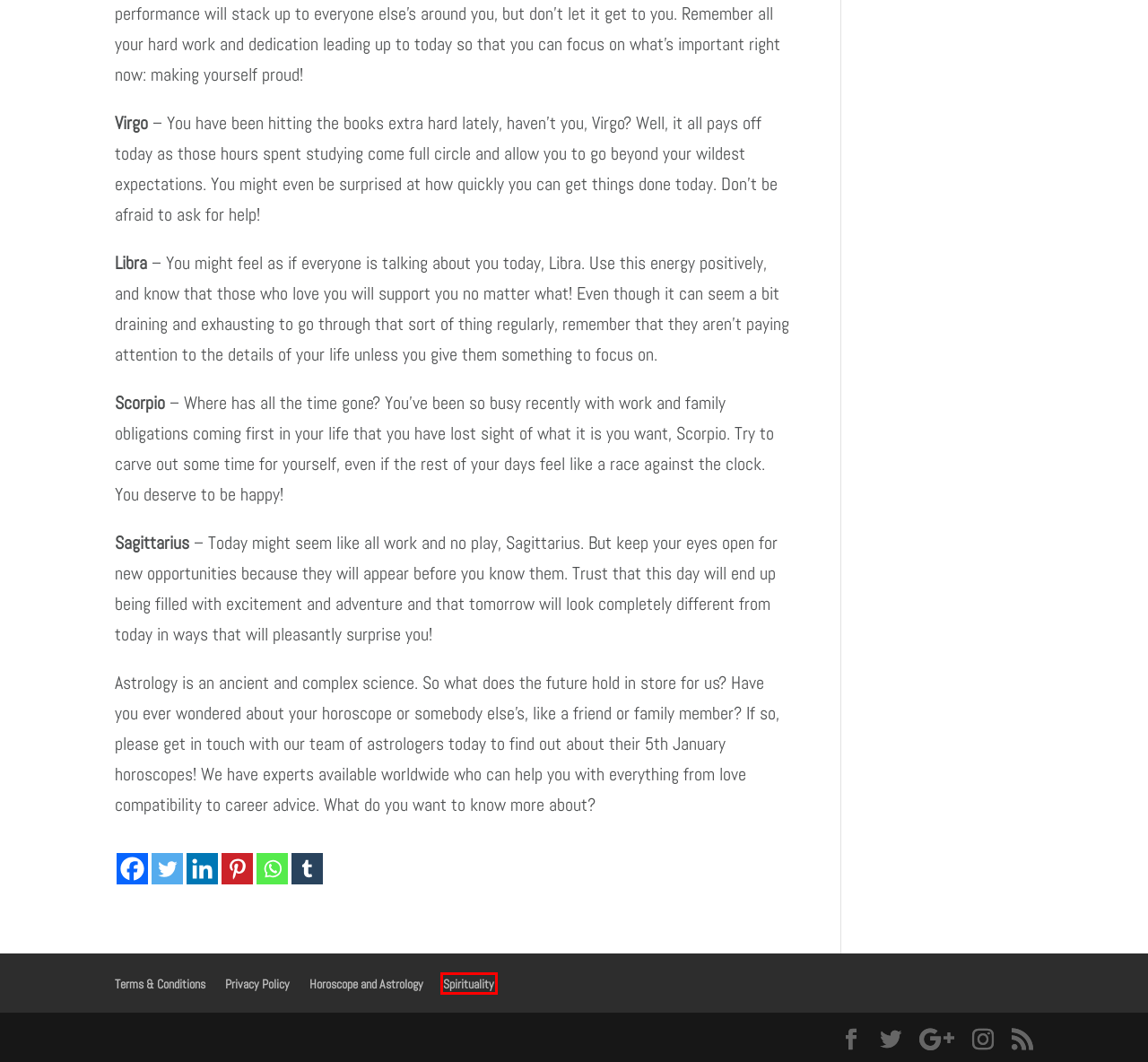You have been given a screenshot of a webpage with a red bounding box around a UI element. Select the most appropriate webpage description for the new webpage that appears after clicking the element within the red bounding box. The choices are:
A. Terms & Conditions
B. Cartomancy And Combinations
C. Tarot Card Reading Explained
D. Lenormand Cards • Lenormand Online
E. Lenormand Online
F. The Truth About Fortune Telling Booths
G. Spirituality • Lenormand Online
H. Privacy Policy

G